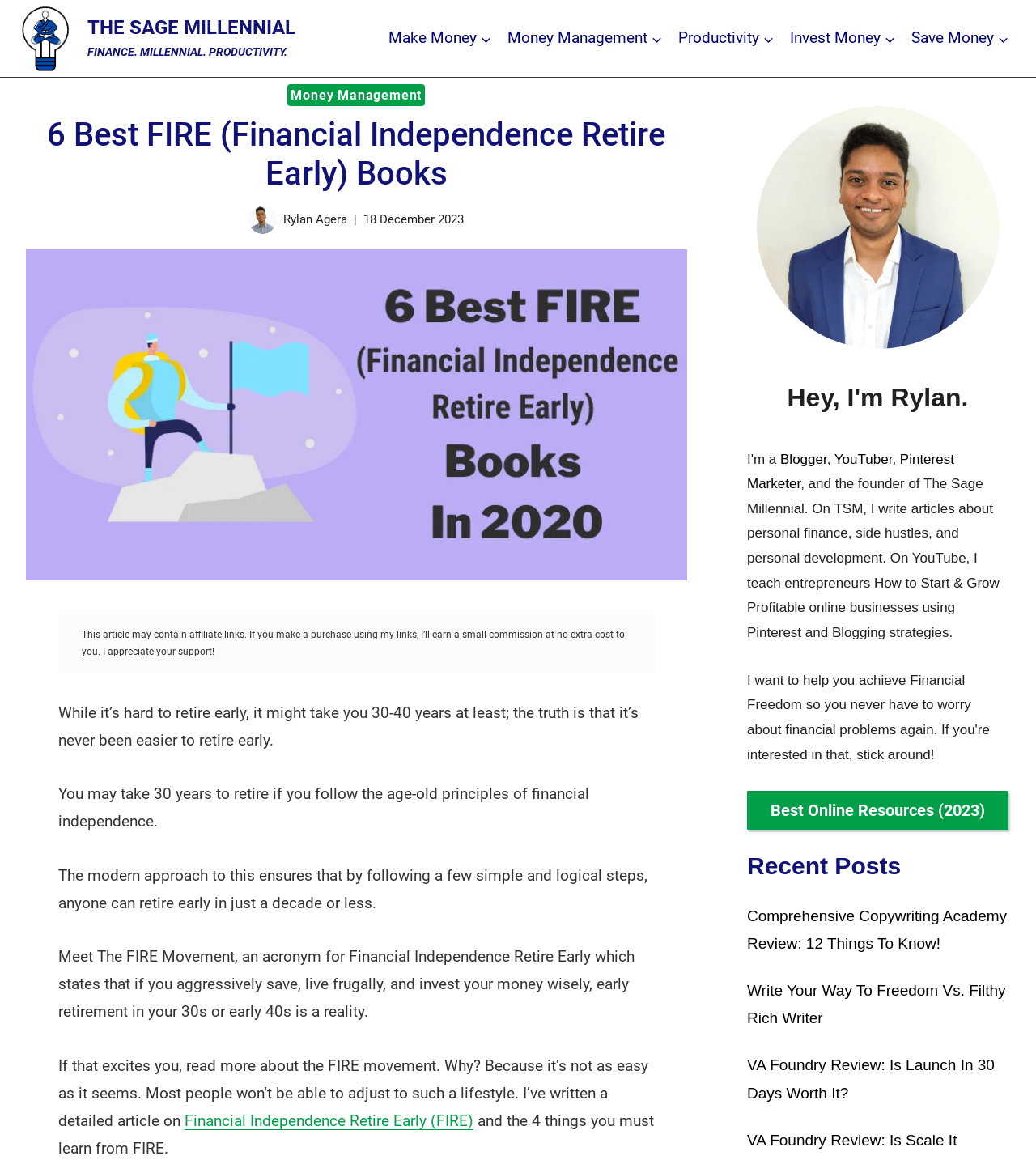Please identify the bounding box coordinates of the element's region that should be clicked to execute the following instruction: "View the blogger profile". The bounding box coordinates must be four float numbers between 0 and 1, i.e., [left, top, right, bottom].

[0.753, 0.389, 0.798, 0.402]